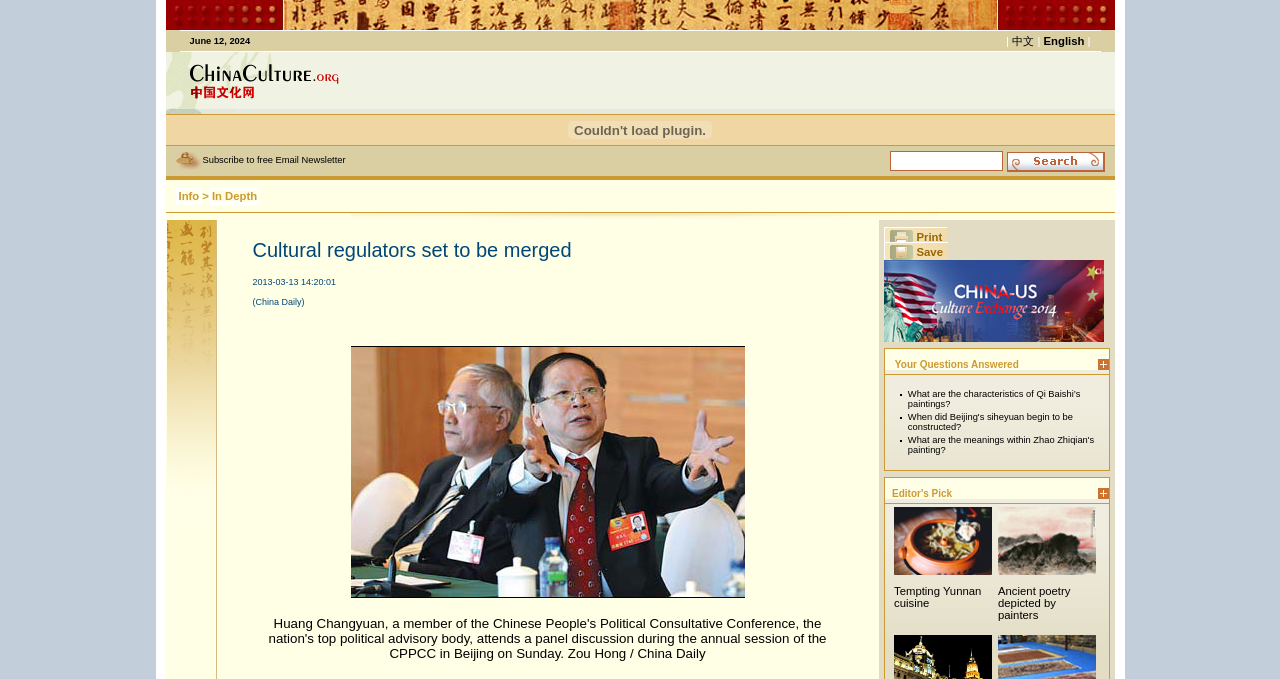Give a concise answer using one word or a phrase to the following question:
What is the source of the news article?

China Daily